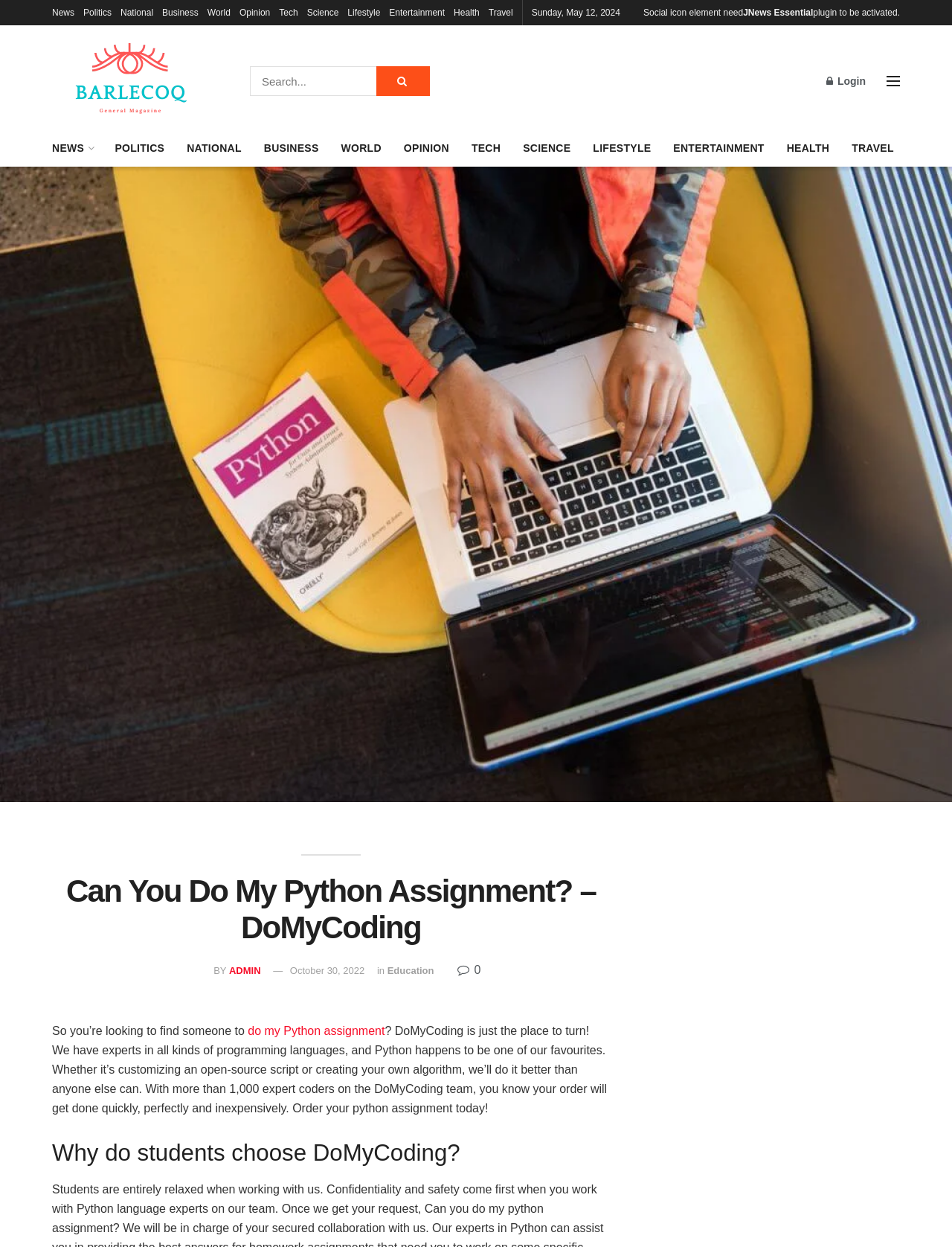What is the purpose of DoMyCoding?
Examine the webpage screenshot and provide an in-depth answer to the question.

After reading the content on the webpage, I understand that DoMyCoding is a platform that offers services to do Python assignments for students. The webpage mentions that they have experts in programming languages, including Python, and can help with customizing open-source scripts or creating algorithms.